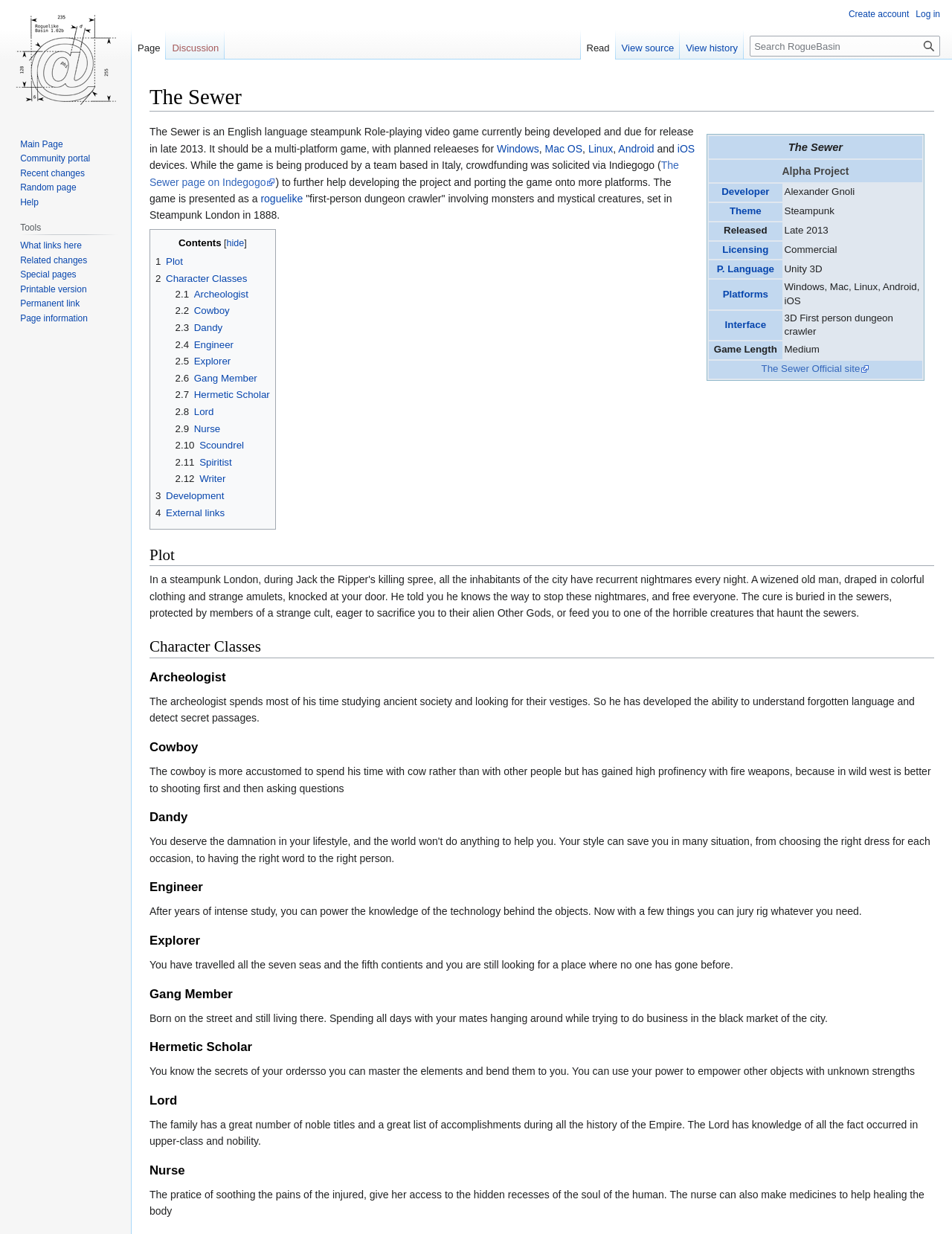What platforms will the game The Sewer be available on?
Please craft a detailed and exhaustive response to the question.

The game The Sewer will be available on Windows, Mac, Linux, Android, and iOS platforms, which is mentioned in the table under the 'Platforms' column.